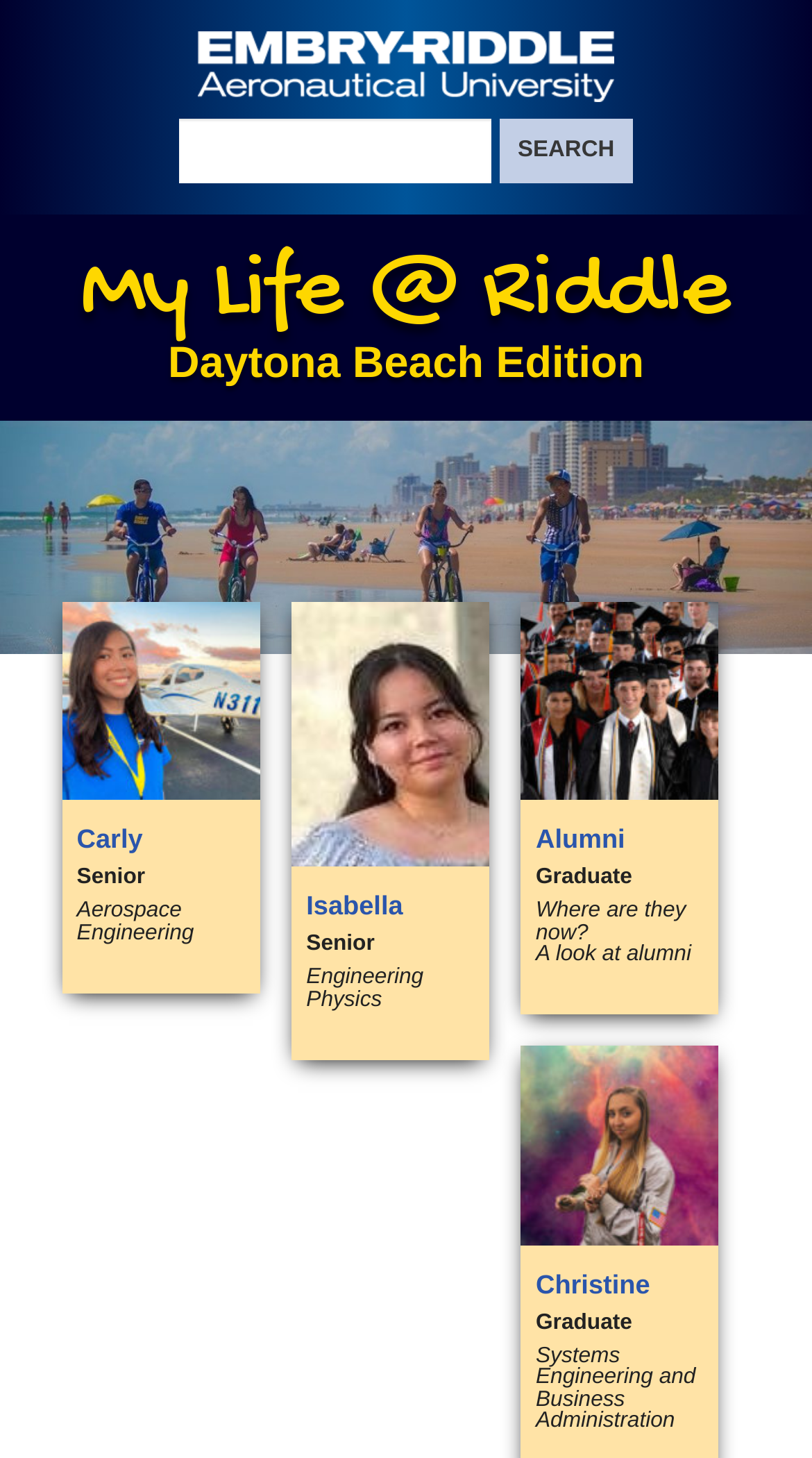Please locate the bounding box coordinates for the element that should be clicked to achieve the following instruction: "Search for something". Ensure the coordinates are given as four float numbers between 0 and 1, i.e., [left, top, right, bottom].

[0.615, 0.082, 0.779, 0.126]